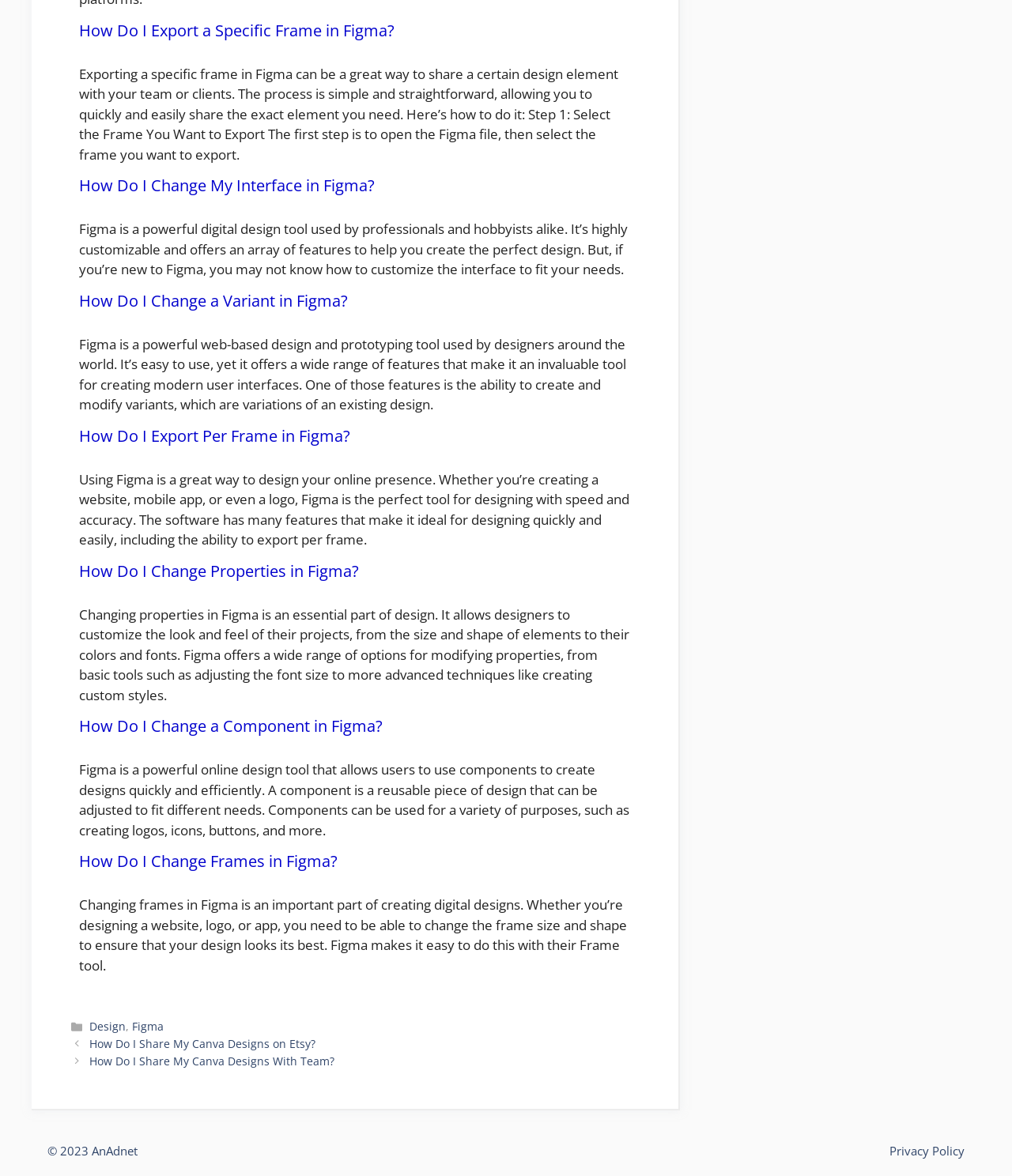What is the topic of the first article?
Please utilize the information in the image to give a detailed response to the question.

The first article on the webpage has a heading 'How Do I Export a Specific Frame in Figma?' and the content below it explains the process of exporting a specific frame in Figma, so the topic of the first article is exporting a specific frame in Figma.